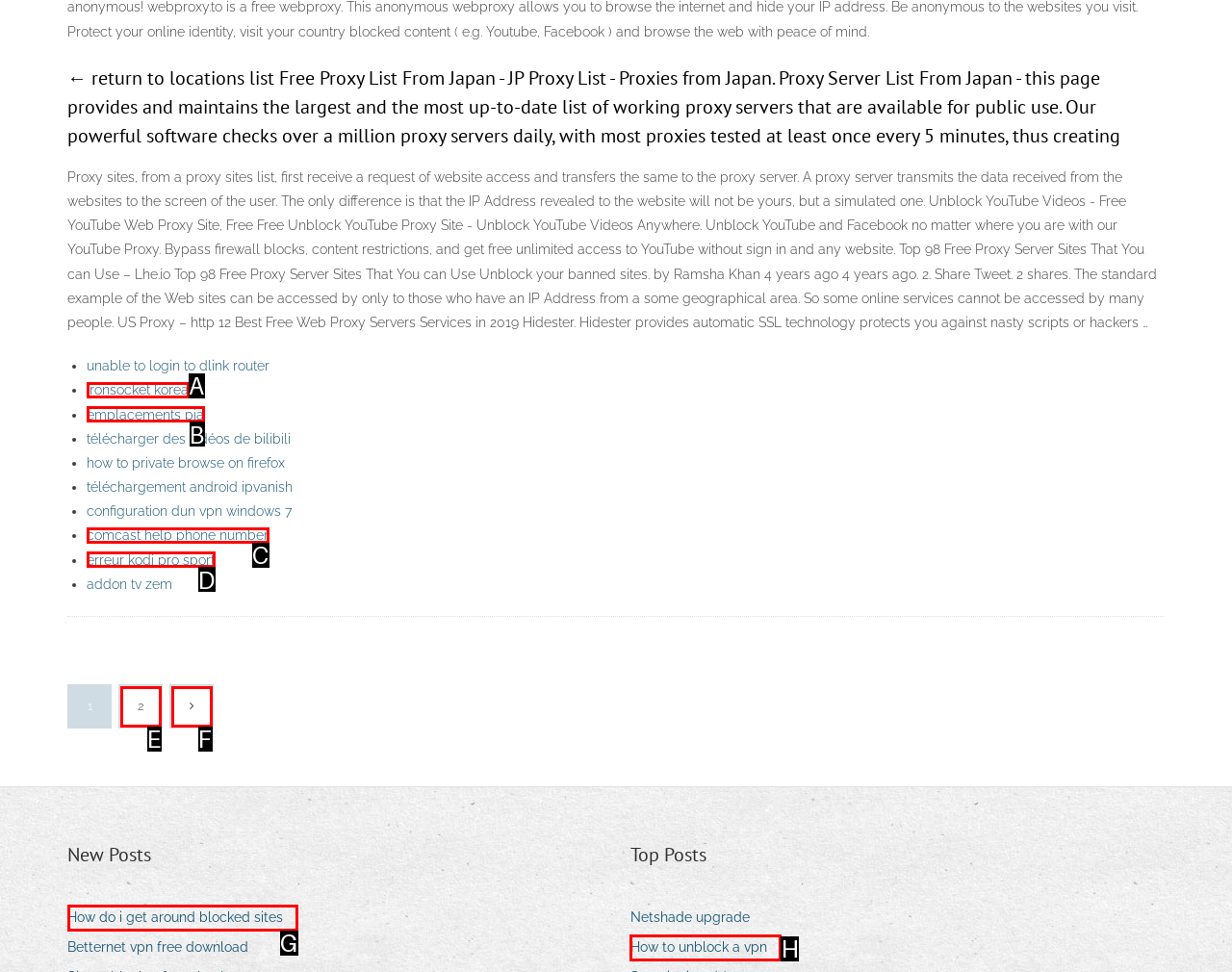Which HTML element matches the description: comcast help phone number the best? Answer directly with the letter of the chosen option.

C